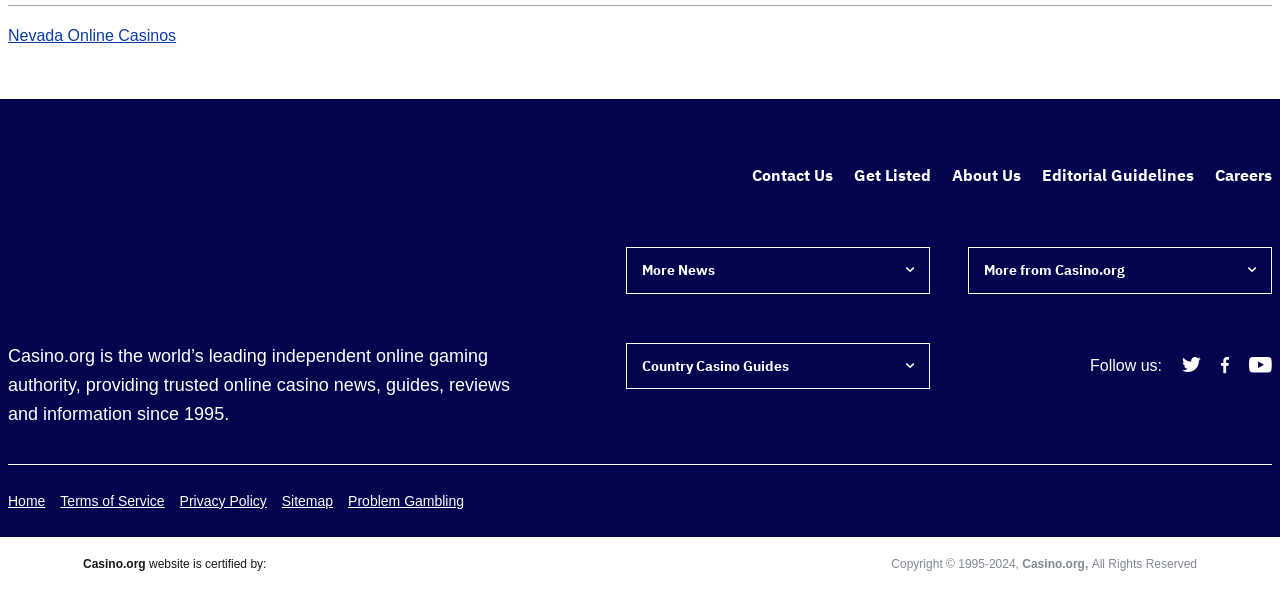Identify the bounding box coordinates necessary to click and complete the given instruction: "Click on Nevada Online Casinos".

[0.006, 0.045, 0.15, 0.074]